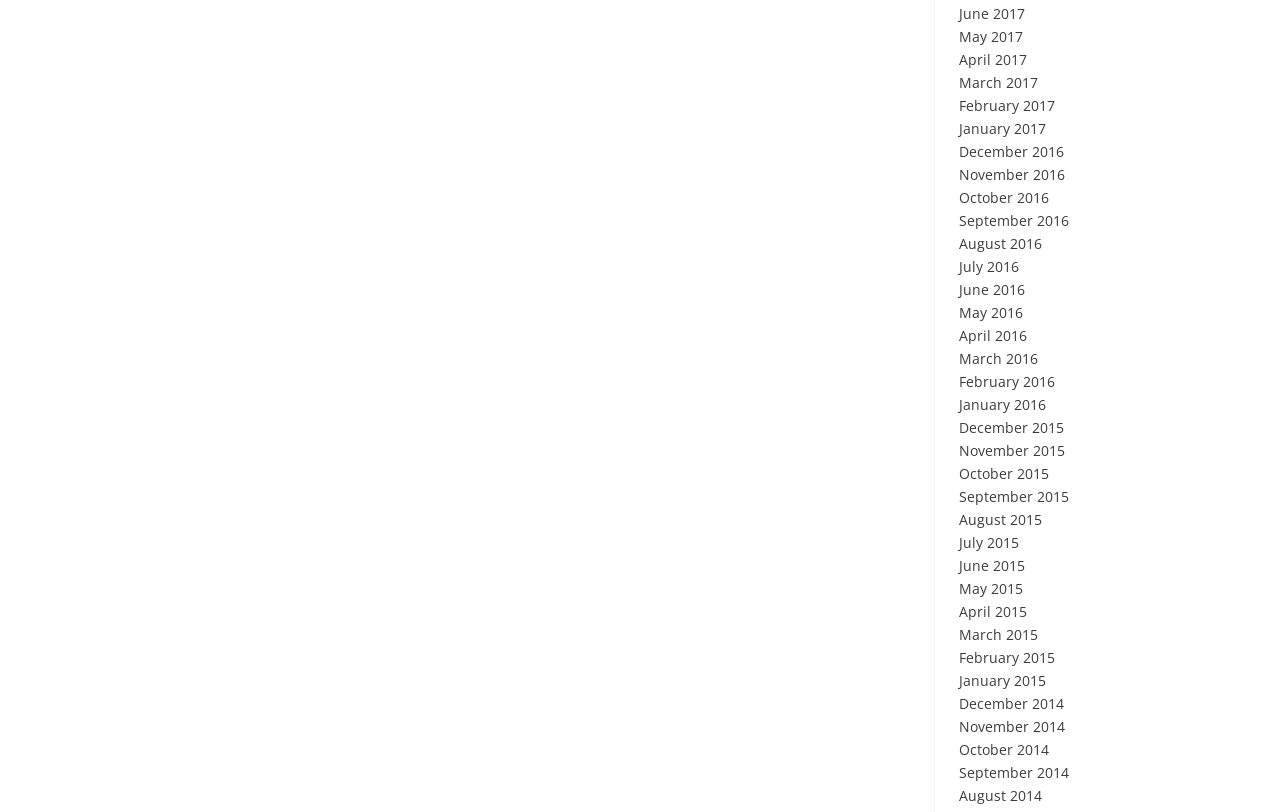Please determine the bounding box coordinates of the element to click on in order to accomplish the following task: "view January 2015". Ensure the coordinates are four float numbers ranging from 0 to 1, i.e., [left, top, right, bottom].

[0.749, 0.826, 0.817, 0.849]